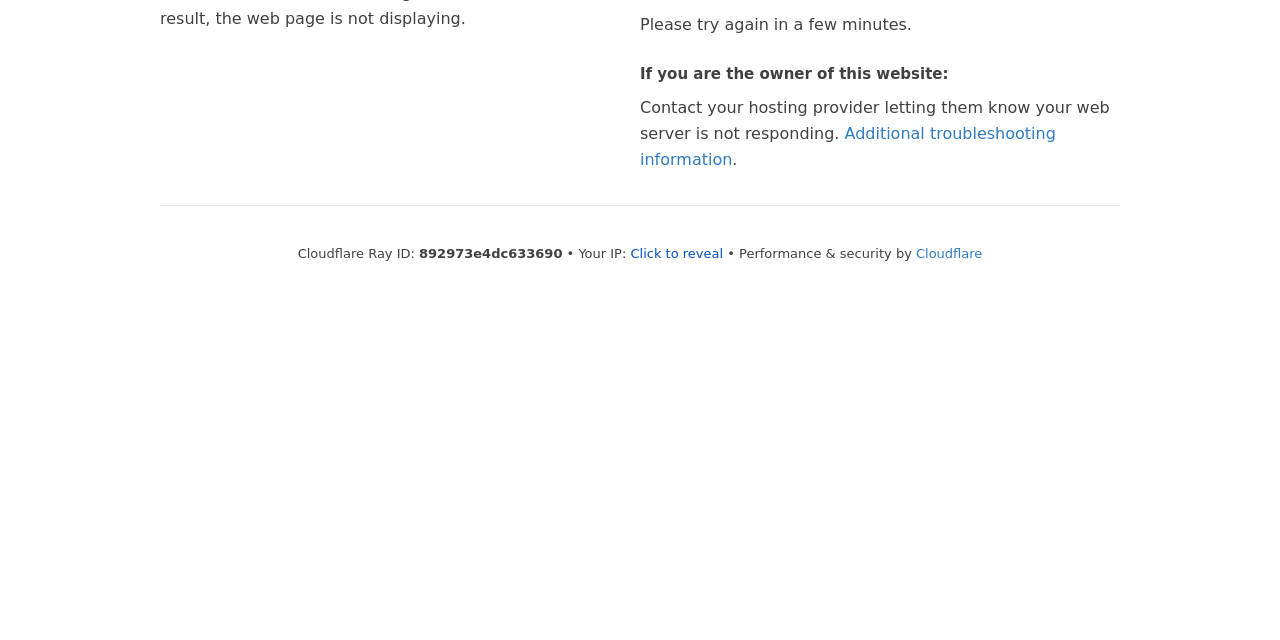Find the bounding box coordinates for the HTML element specified by: "Cloudflare".

[0.716, 0.384, 0.767, 0.407]